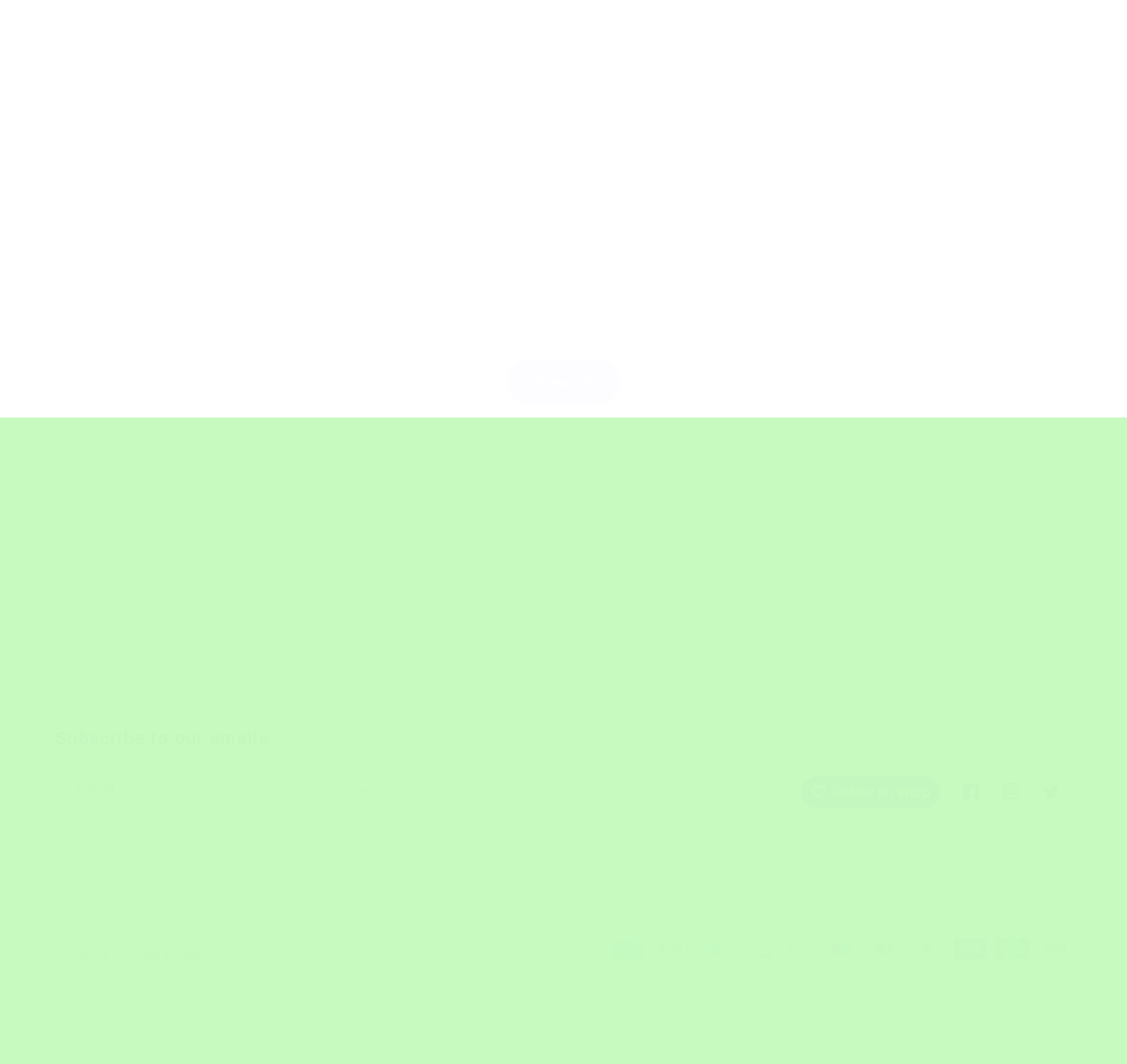What is the date mentioned at the top?
Based on the visual content, answer with a single word or a brief phrase.

MARCH 15, 2024